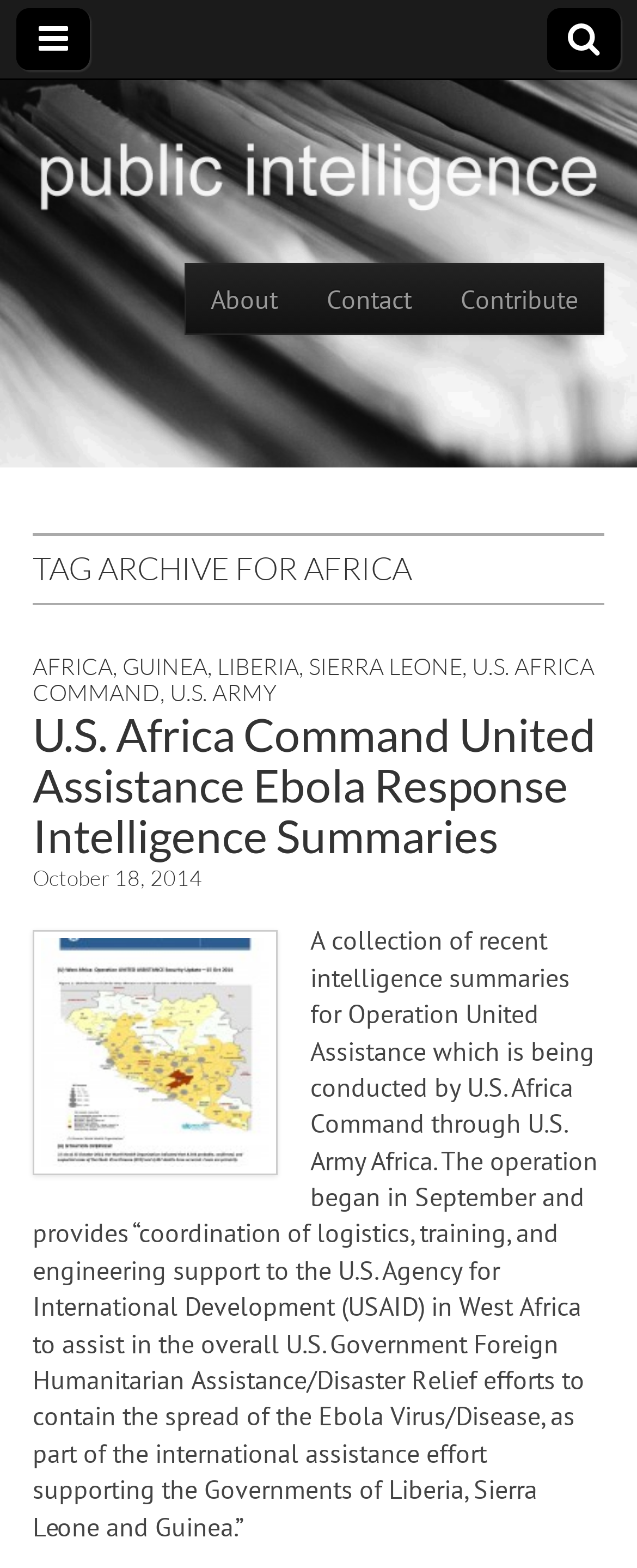Locate the bounding box coordinates of the area to click to fulfill this instruction: "Click the Contribute link". The bounding box should be presented as four float numbers between 0 and 1, in the order [left, top, right, bottom].

[0.685, 0.169, 0.946, 0.213]